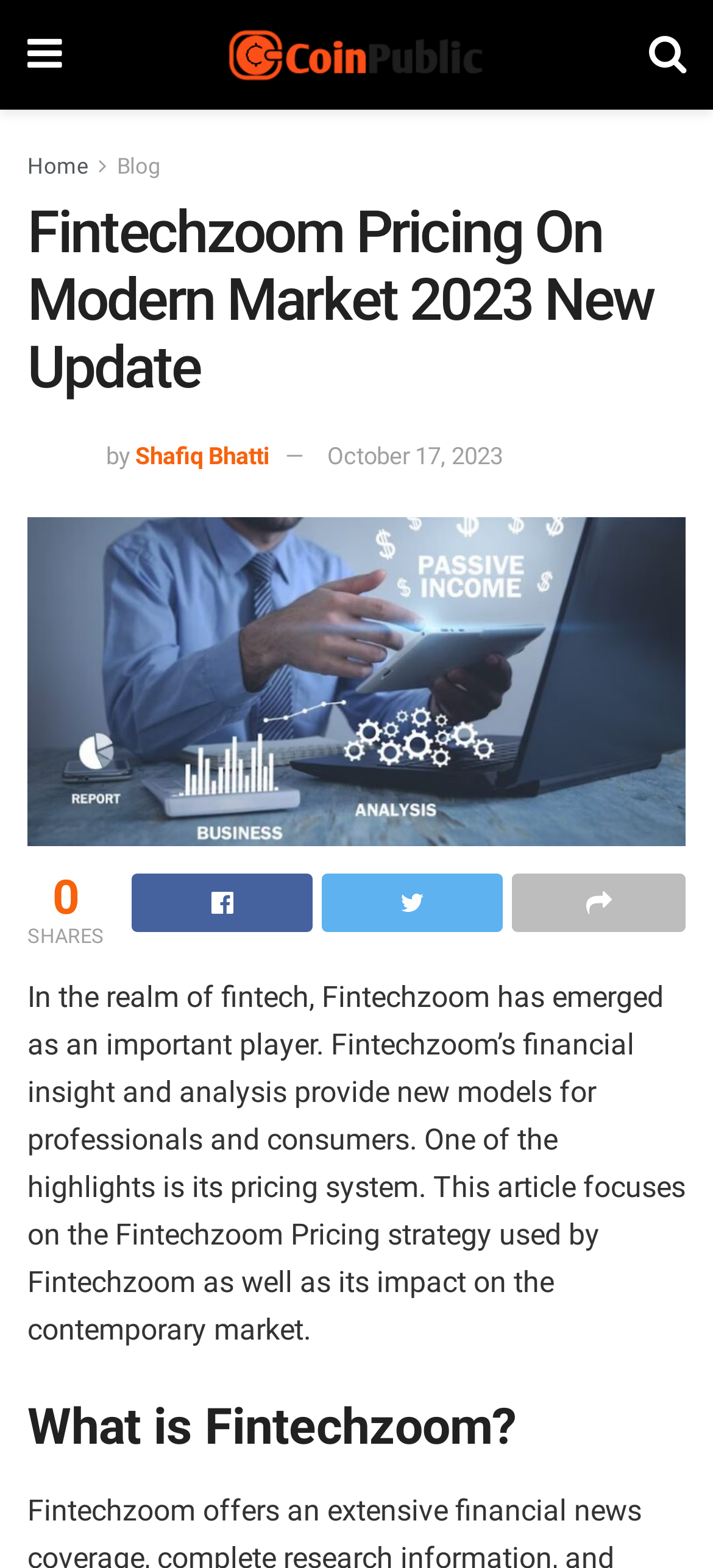Determine the bounding box coordinates of the region to click in order to accomplish the following instruction: "Learn more about Fintechzoom Pricing". Provide the coordinates as four float numbers between 0 and 1, specifically [left, top, right, bottom].

[0.038, 0.329, 0.962, 0.539]